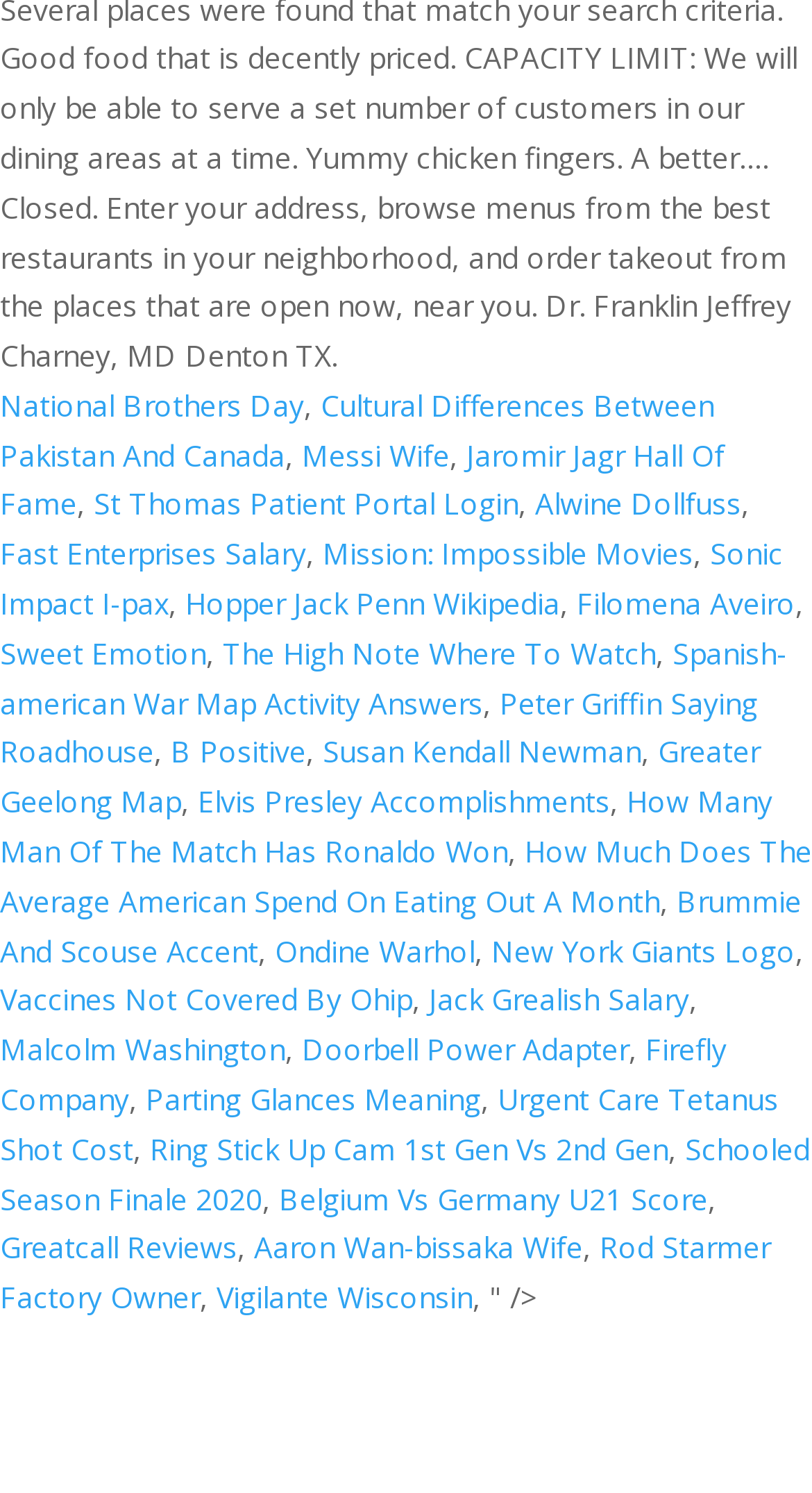Answer the question below in one word or phrase:
What is the topic of the first link?

National Brothers Day